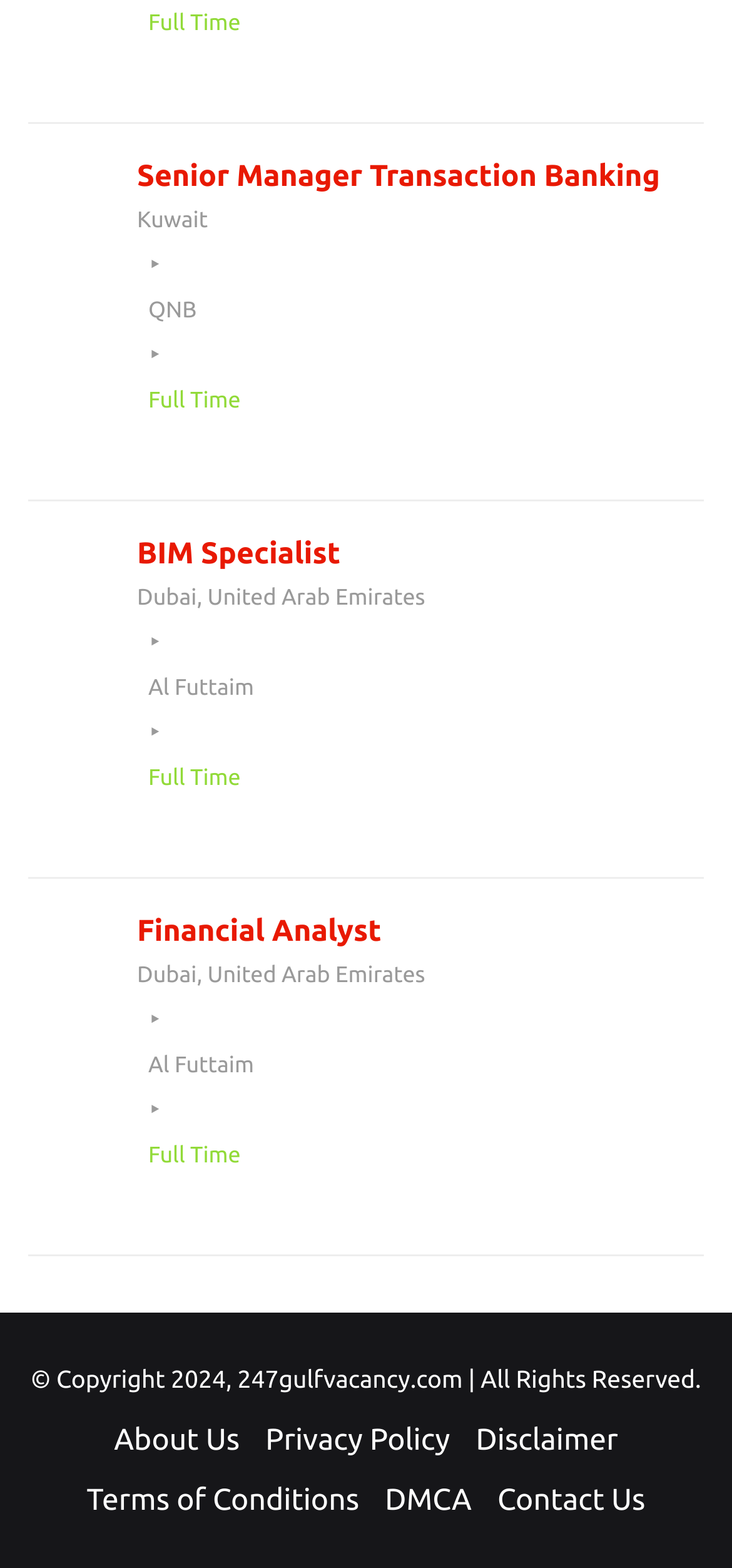Locate the bounding box coordinates of the element I should click to achieve the following instruction: "Apply for Senior Manager Transaction Banking job".

[0.038, 0.079, 0.962, 0.318]